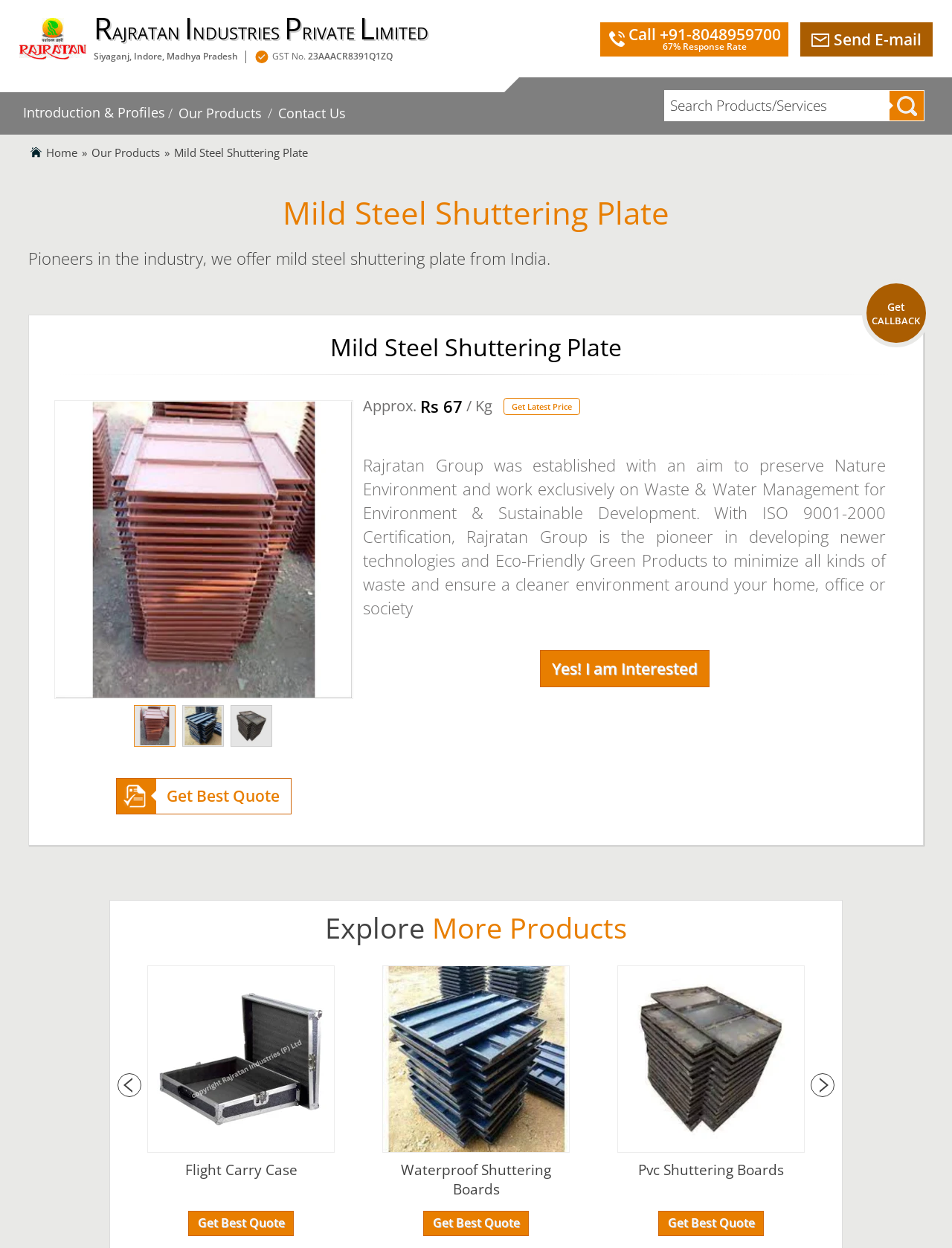Describe all significant elements and features of the webpage.

This webpage is about Rajratan Industries Private Limited, a manufacturer of mild steel shuttering plates based in Indore, Madhya Pradesh. At the top left, there is a logo of the company with a link to its homepage. Below the logo, the company's name and address are displayed. 

On the top right, there is a navigation menu with links to "Introduction & Profiles", "Our Products", and "Contact Us". A search bar is also located on the top right, allowing users to search for products or services.

The main content of the webpage is divided into two sections. The left section displays information about the company, including its GST number, phone number, and response rate. There is also a call-to-action button to send an email.

The right section is dedicated to the product, mild steel shuttering plate. It displays a heading, a brief description, and an image of the product. Below the product information, there are three buttons to get a quote, get a callback, and explore more products.

Further down the page, there are three product recommendations with images, names, and links to get a quote. These products are Flight Carry Case, Waterproof Shuttering Boards, and Pvc Shuttering Boards.

Throughout the webpage, there are several calls-to-action, such as "Get Best Quote" and "Yes! I am Interested", encouraging users to take action.